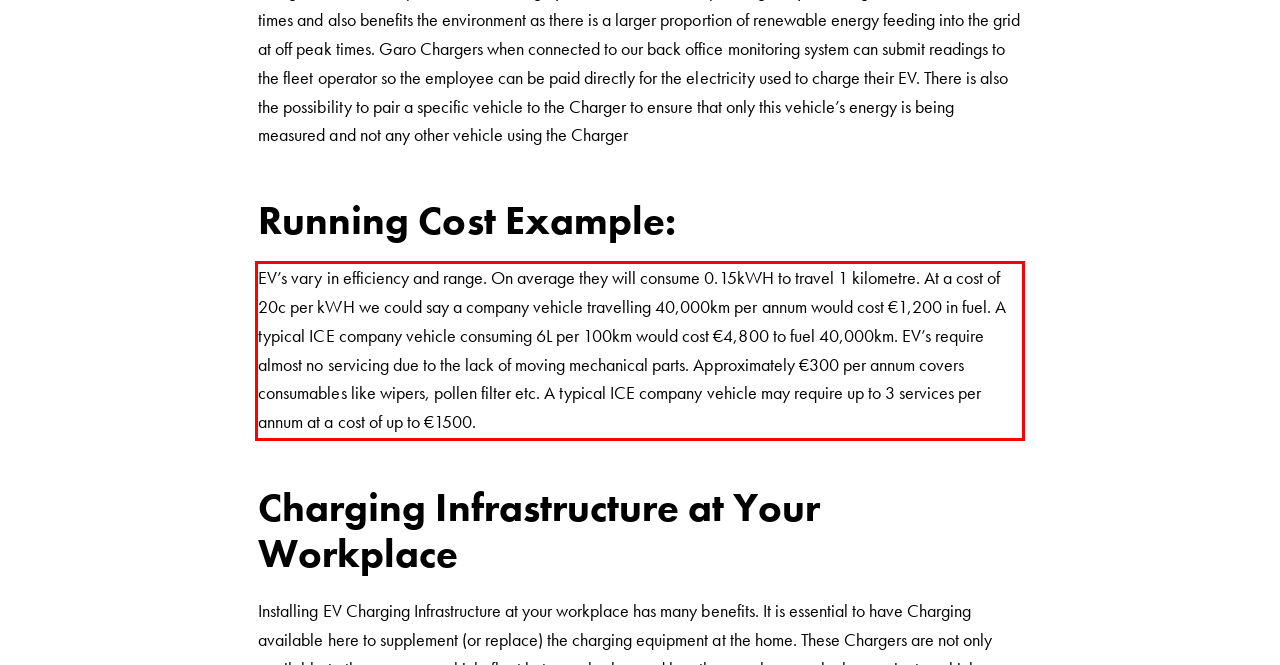Observe the screenshot of the webpage that includes a red rectangle bounding box. Conduct OCR on the content inside this red bounding box and generate the text.

EV’s vary in efficiency and range. On average they will consume 0.15kWH to travel 1 kilometre. At a cost of 20c per kWH we could say a company vehicle travelling 40,000km per annum would cost €1,200 in fuel. A typical ICE company vehicle consuming 6L per 100km would cost €4,800 to fuel 40,000km. EV’s require almost no servicing due to the lack of moving mechanical parts. Approximately €300 per annum covers consumables like wipers, pollen filter etc. A typical ICE company vehicle may require up to 3 services per annum at a cost of up to €1500.